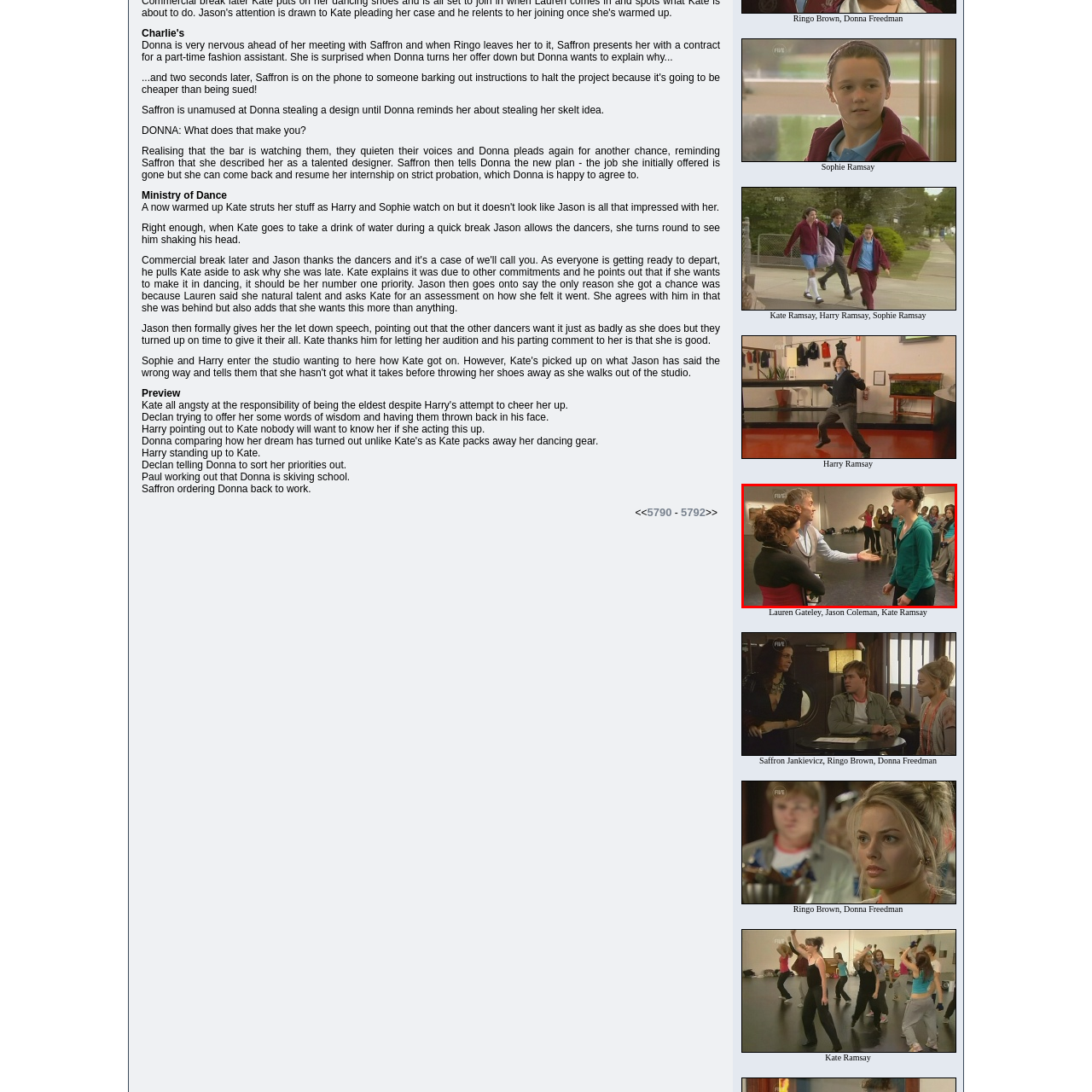What is the atmosphere in the scene?
Review the content shown inside the red bounding box in the image and offer a detailed answer to the question, supported by the visual evidence.

The caption describes the scene as a 'dramatic moment' and mentions that the atmosphere is 'filled with tension', which suggests that the atmosphere in the scene is tense and intense.